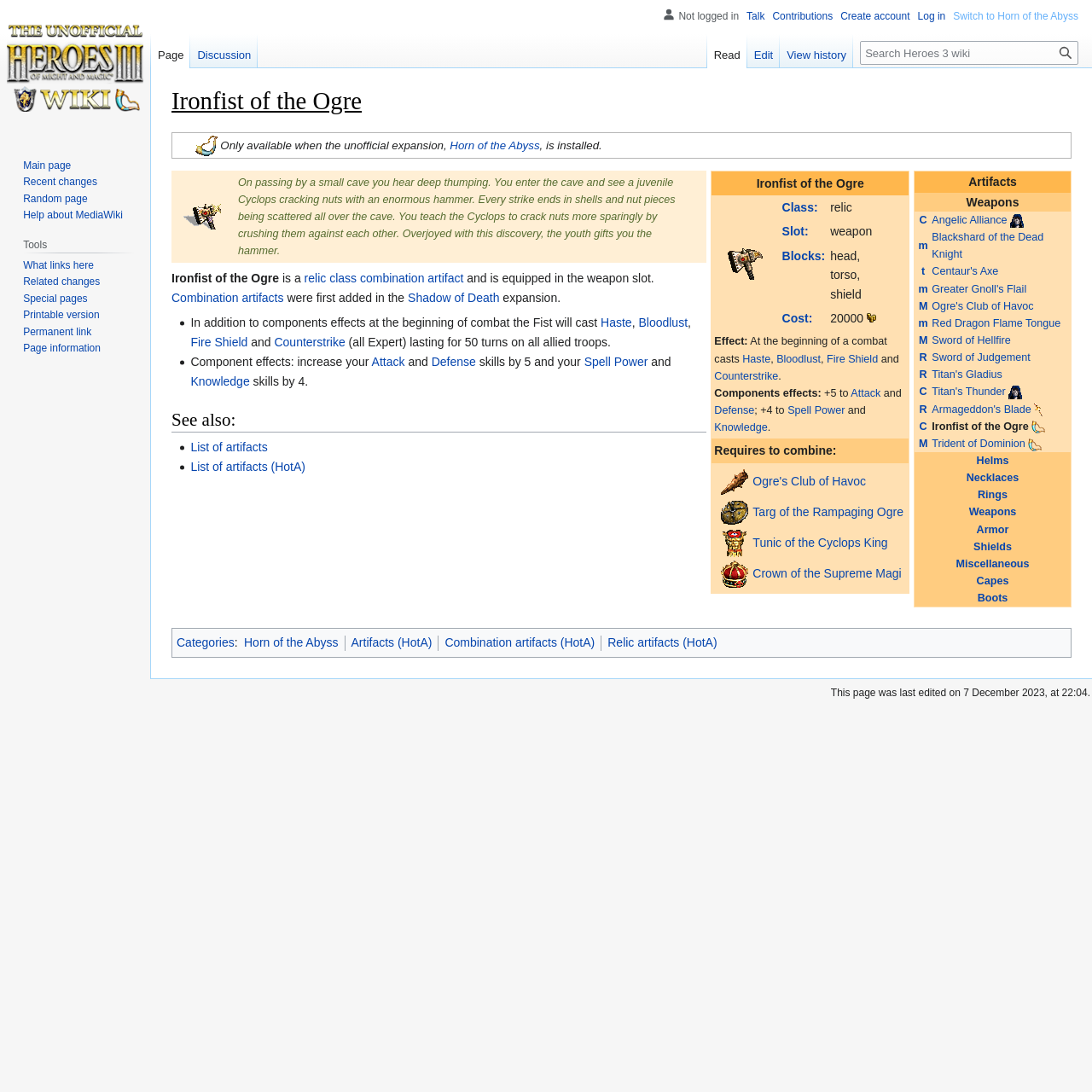Answer the question below with a single word or a brief phrase: 
What is the name of the artifact?

Ironfist of the Ogre